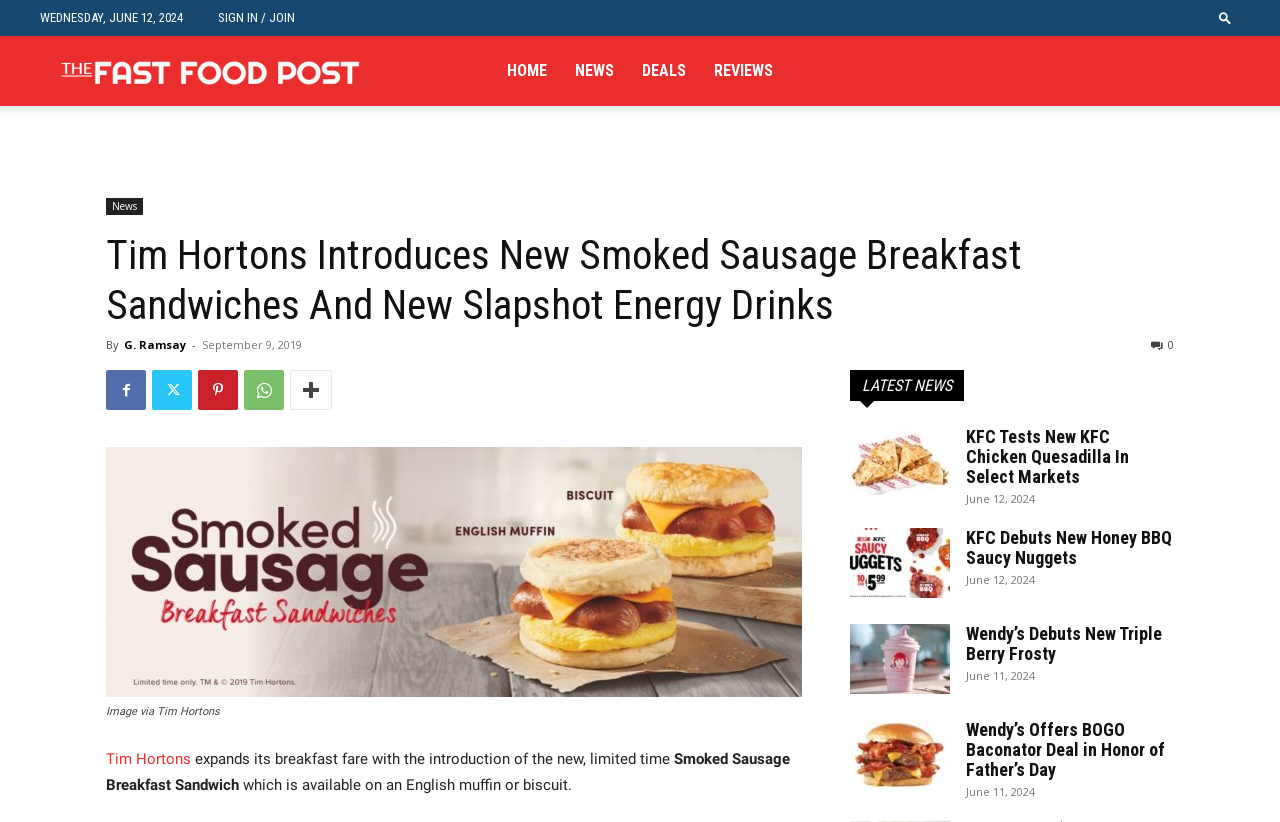What is the latest news section title?
Based on the image, answer the question with as much detail as possible.

I found the latest news section title by looking at the heading element with the text 'LATEST NEWS' which is a child of the root element.